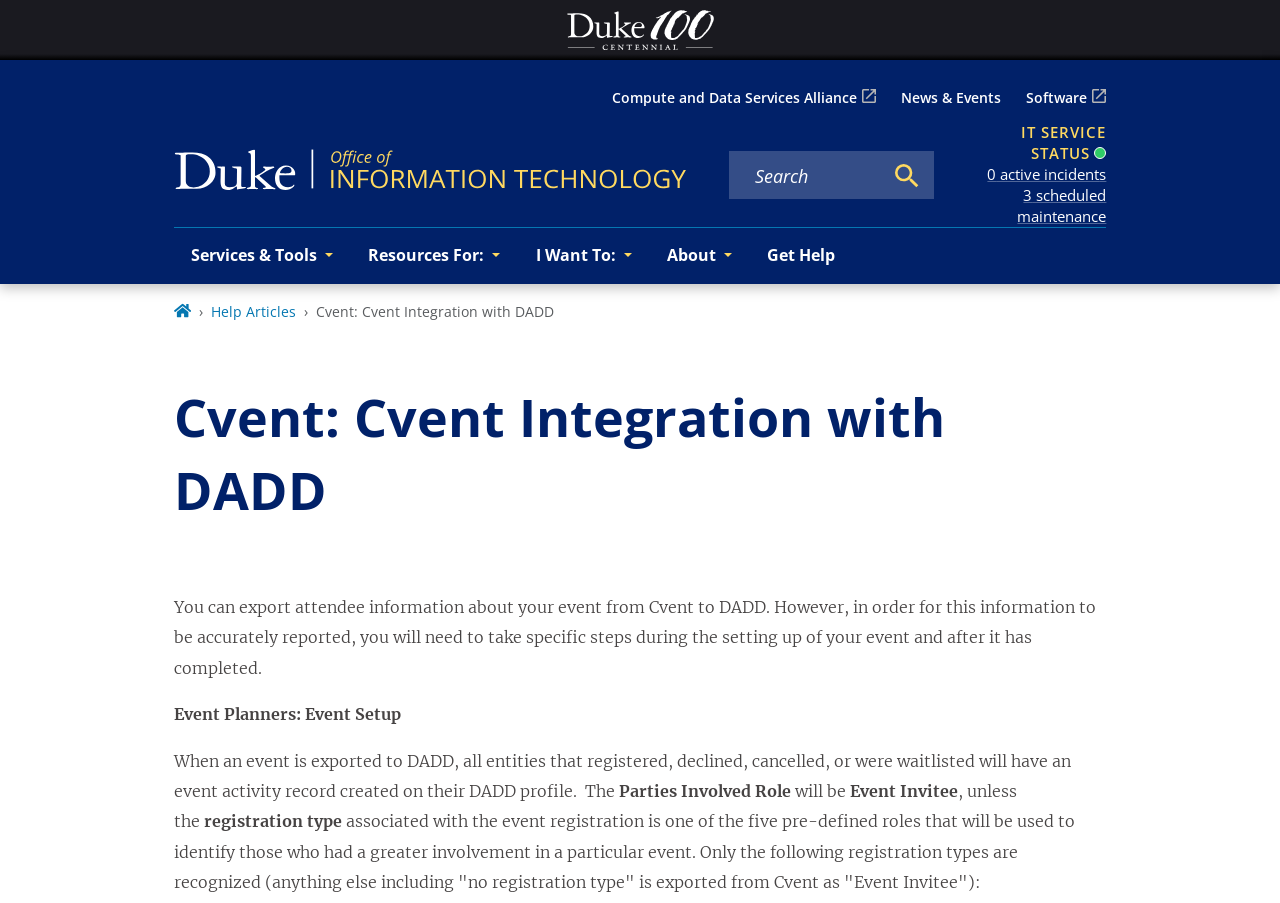What is the main heading displayed on the webpage? Please provide the text.

Cvent: Cvent Integration with DADD